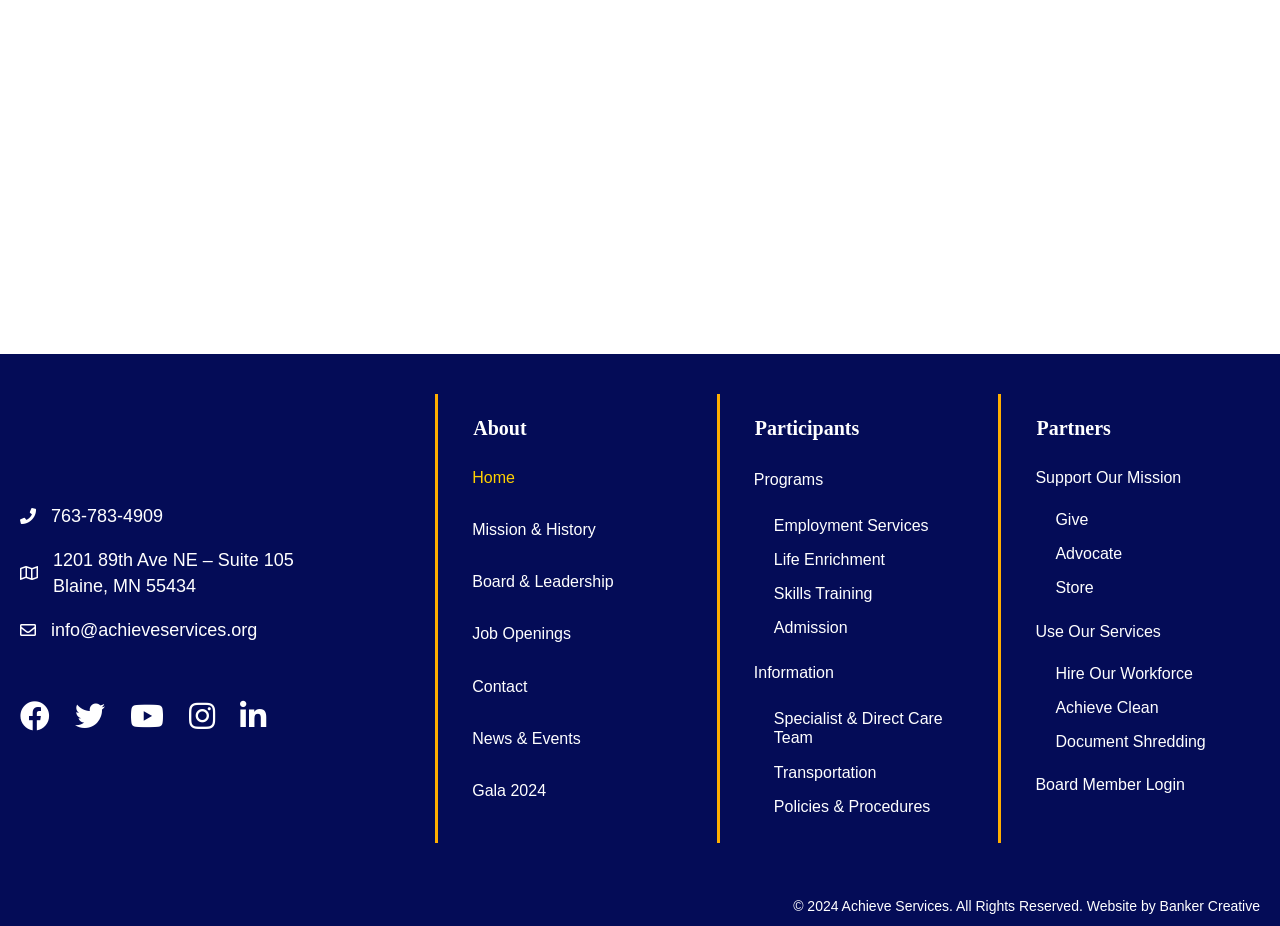What is the phone number of Achieve Services?
Answer the question in a detailed and comprehensive manner.

The phone number of Achieve Services can be found in the link at the bottom of the webpage, which is 763-783-4909.